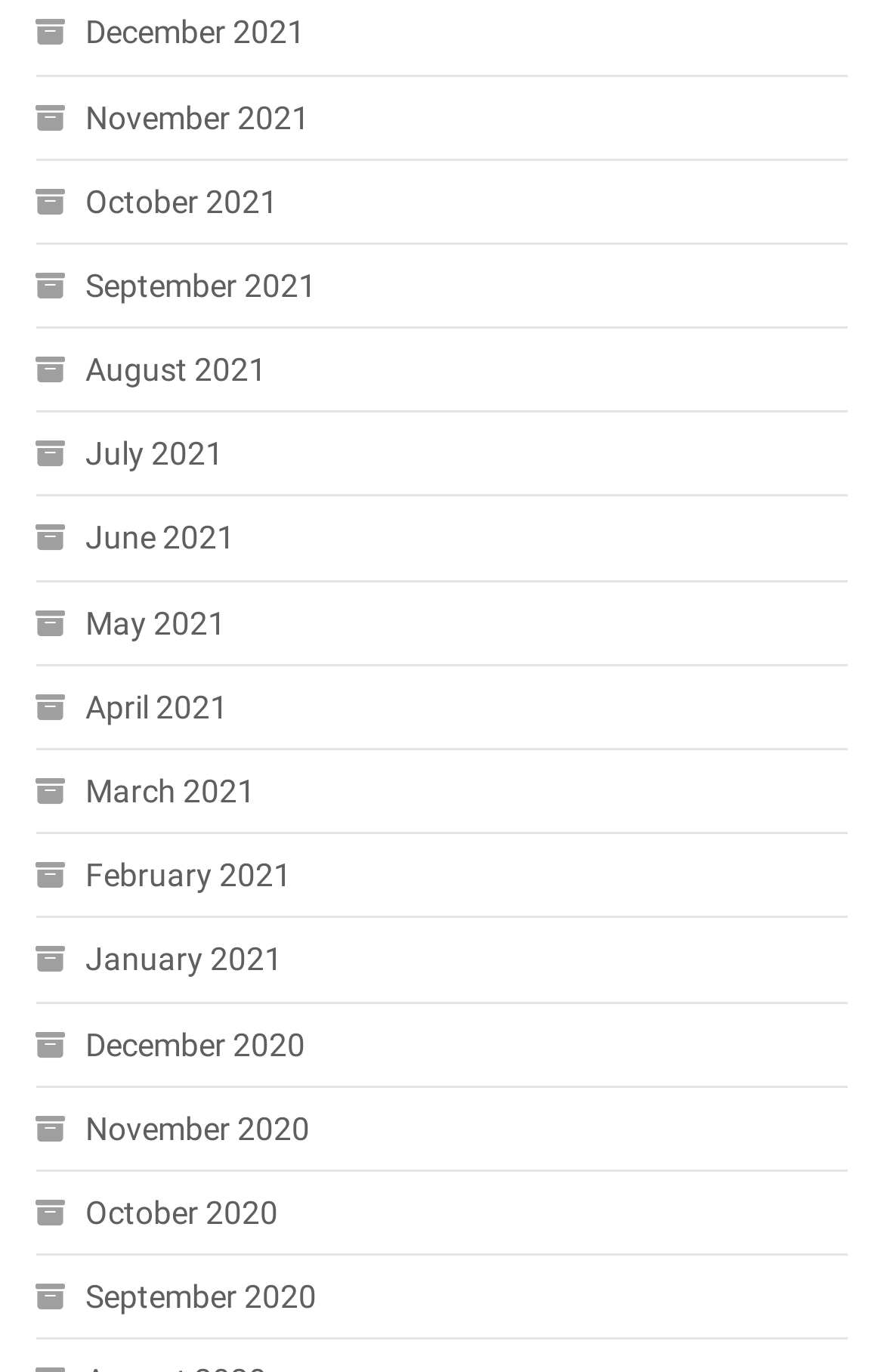What symbol is used before each month? Please answer the question using a single word or phrase based on the image.

